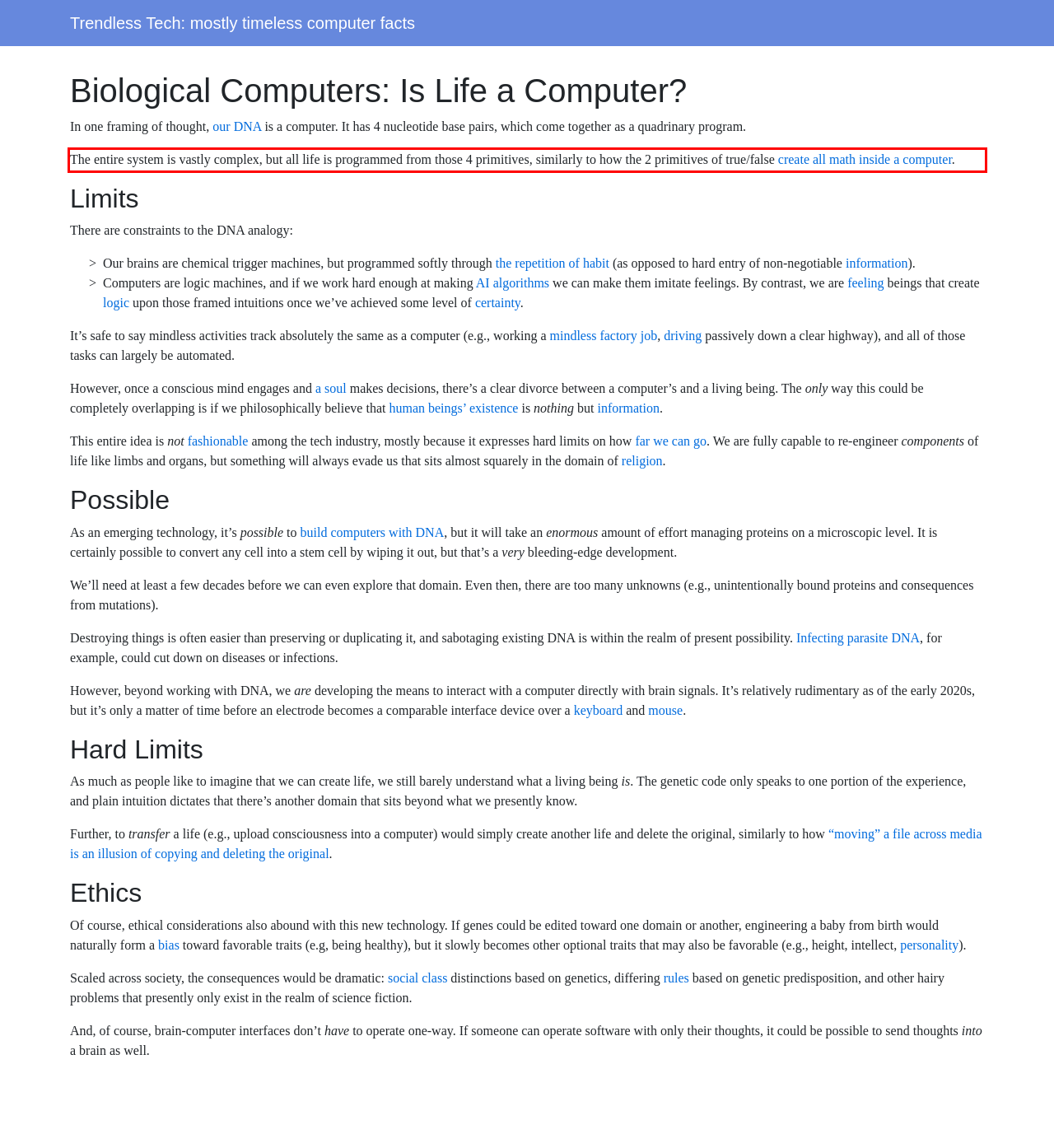Identify the text inside the red bounding box on the provided webpage screenshot by performing OCR.

The entire system is vastly complex, but all life is programmed from those 4 primitives, similarly to how the 2 primitives of true/false create all math inside a computer.